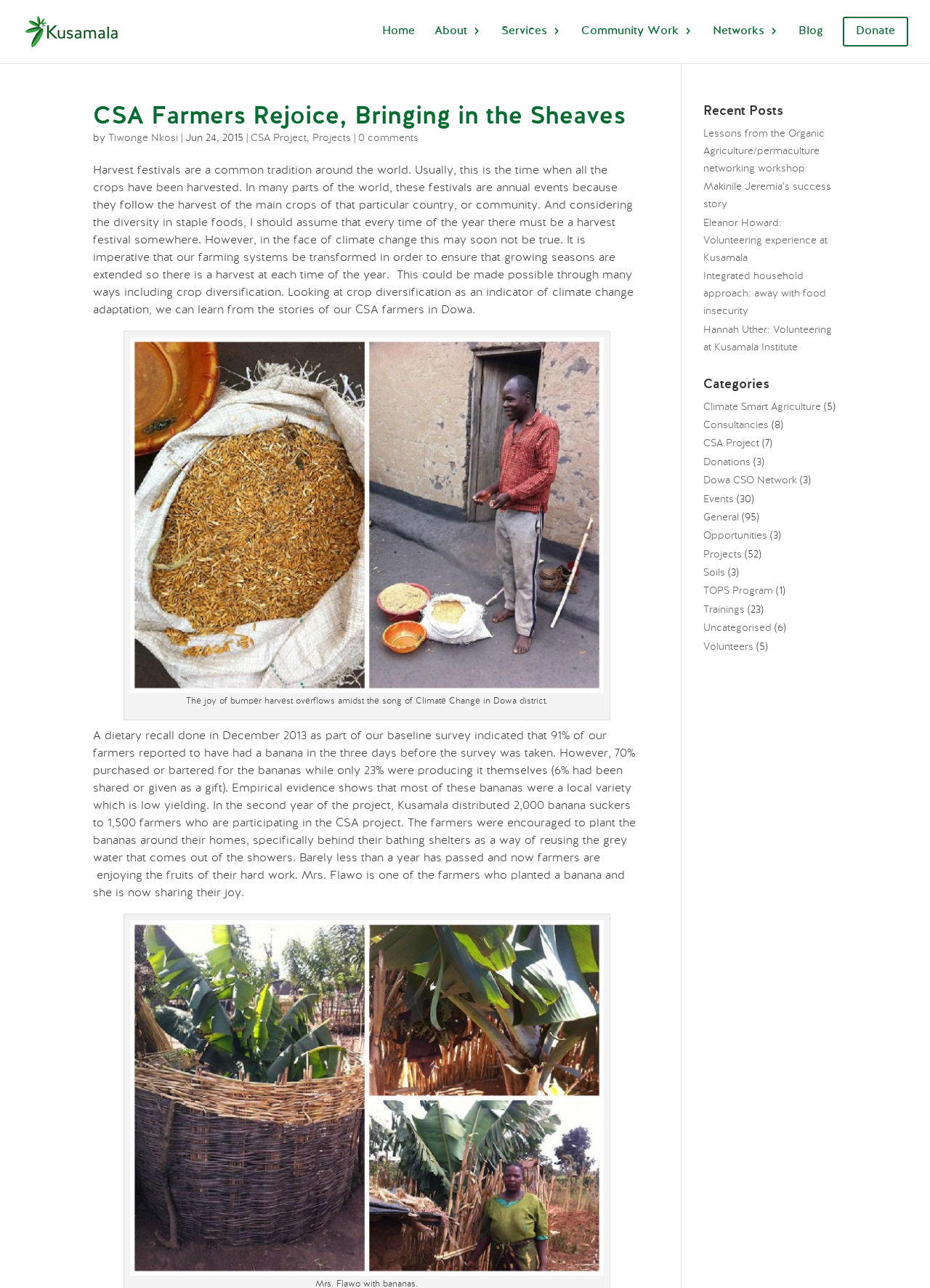Please identify the bounding box coordinates of the element that needs to be clicked to perform the following instruction: "View TOP POSTS".

None